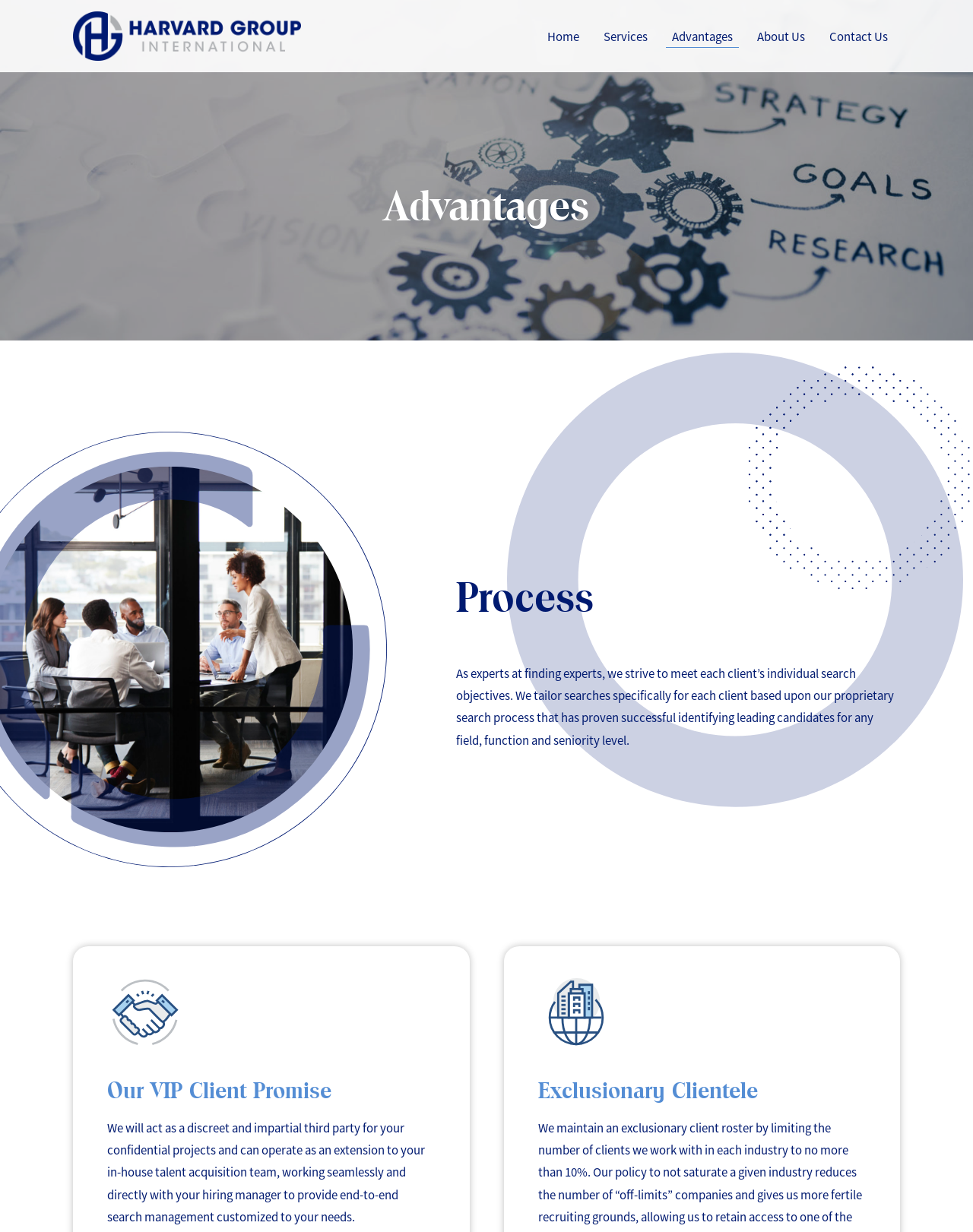Please determine the bounding box coordinates for the element with the description: "Business Travel & Travel Industry".

None